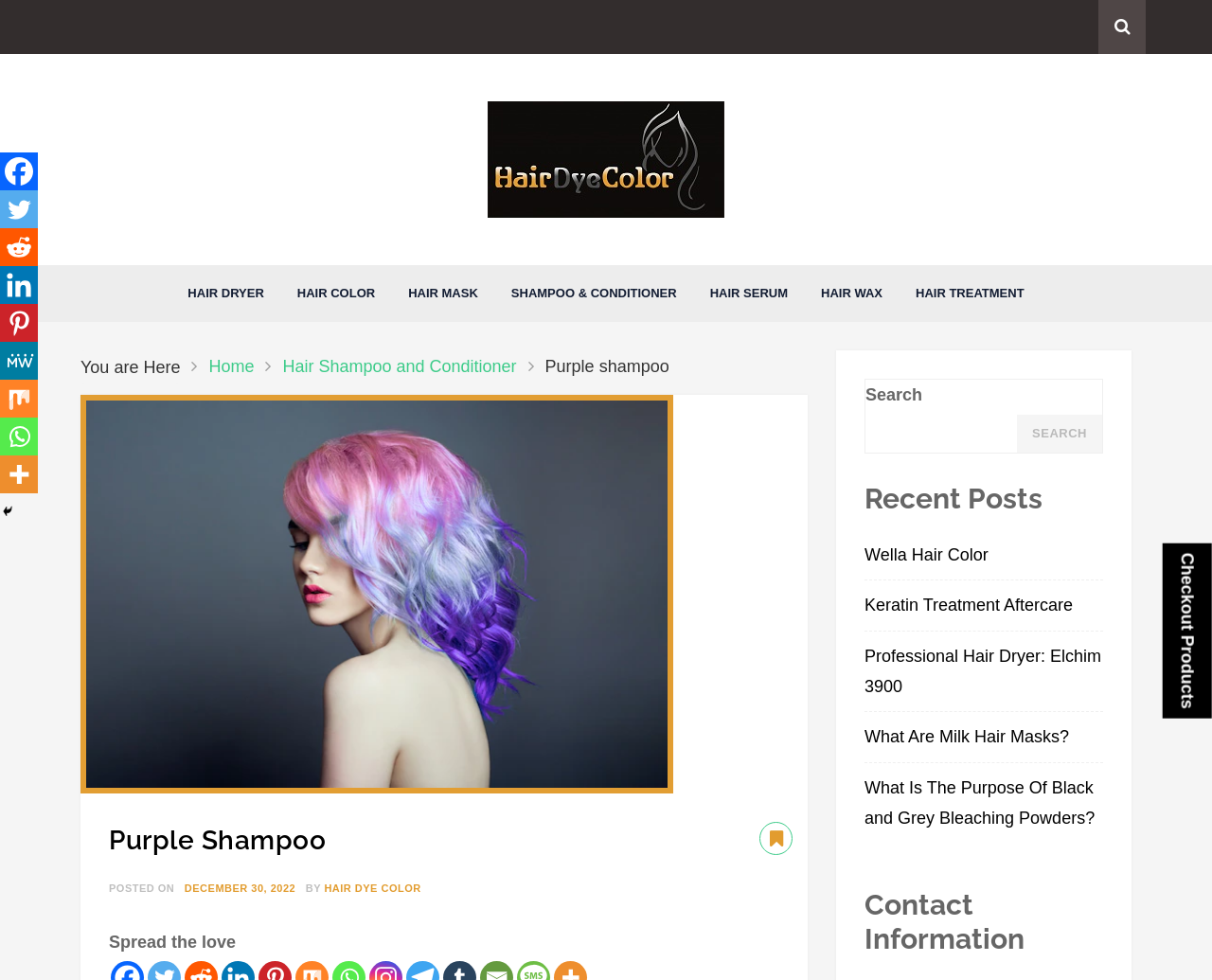What is the category of the product 'Purple shampoo'?
Craft a detailed and extensive response to the question.

I found the category by looking at the breadcrumbs navigation and finding the link 'Hair Shampoo and Conditioner' which is related to the current page 'Purple shampoo'.